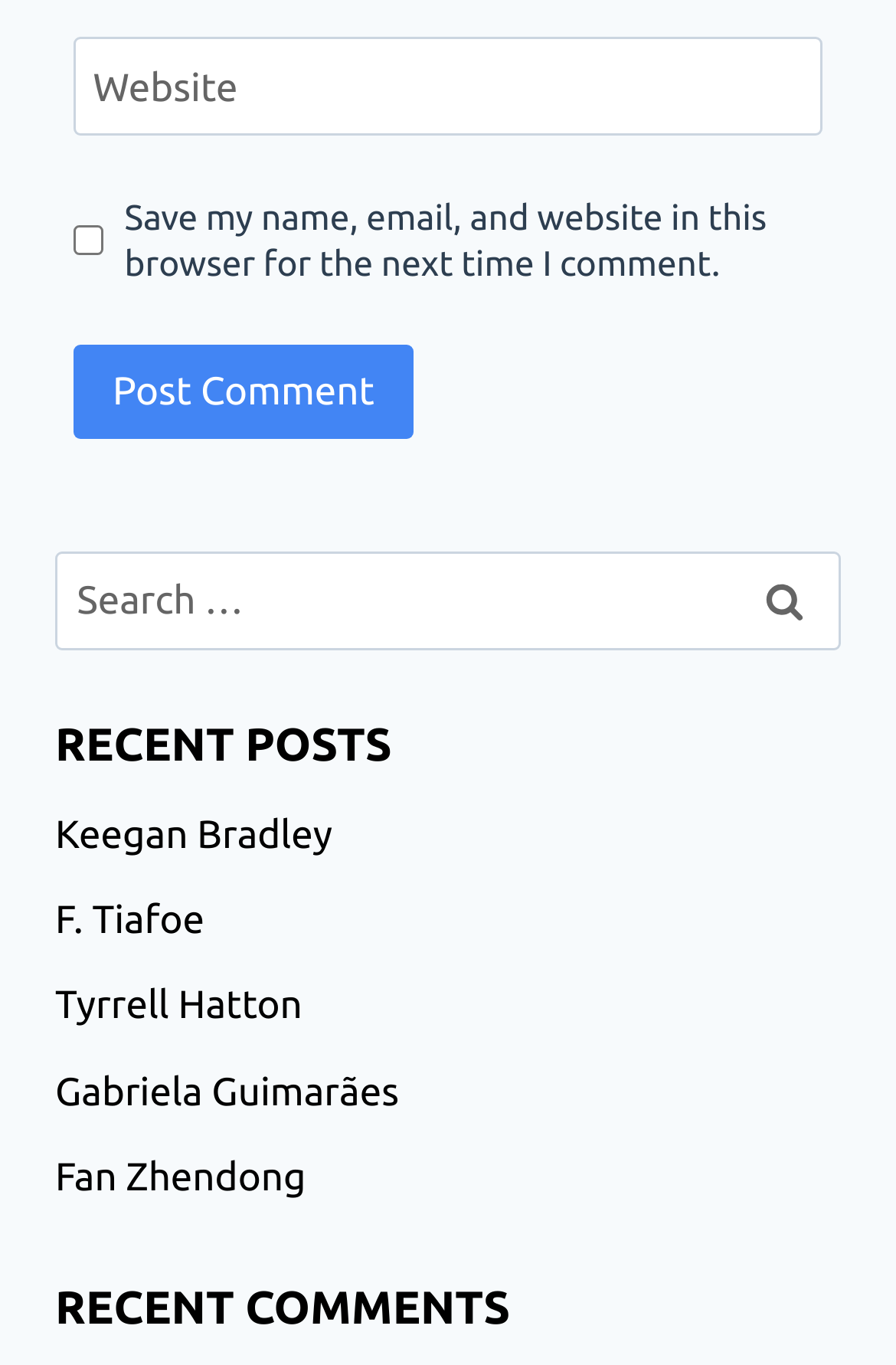Locate the bounding box coordinates of the element that should be clicked to fulfill the instruction: "Search for something".

[0.062, 0.404, 0.938, 0.477]